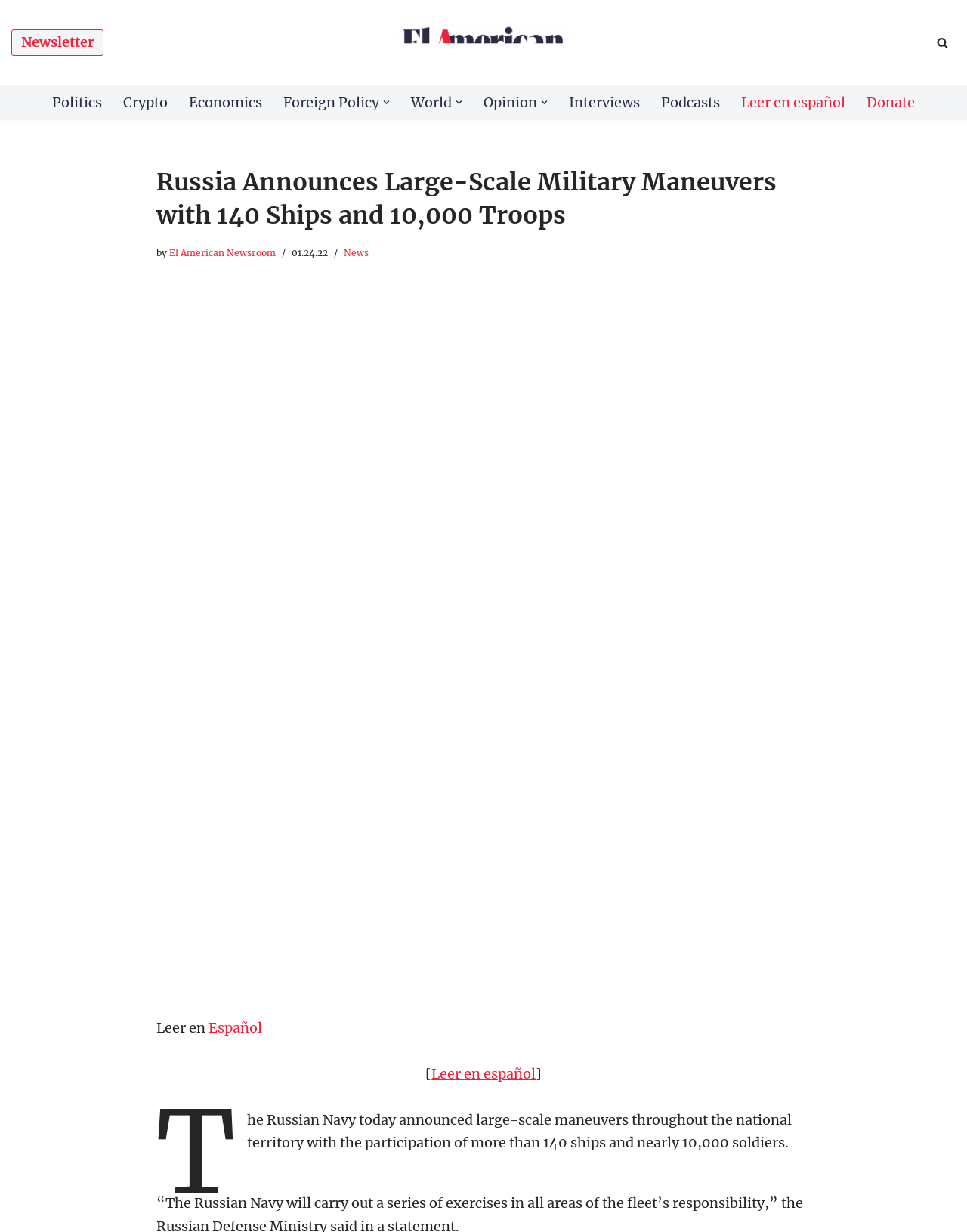What is the number of ships involved in the Russian Navy's maneuvers?
Refer to the image and answer the question using a single word or phrase.

140